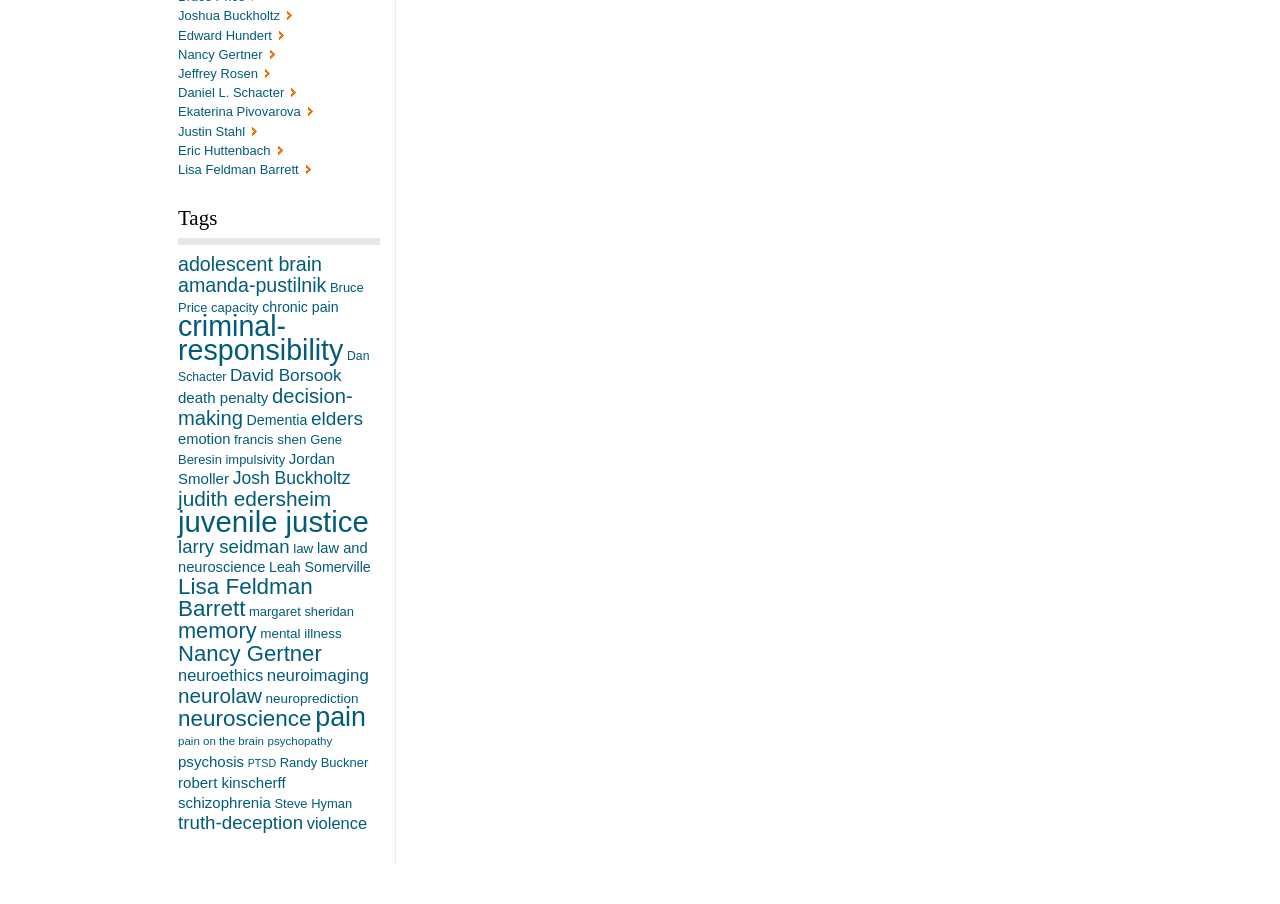Please provide the bounding box coordinates in the format (top-left x, top-left y, bottom-right x, bottom-right y). Remember, all values are floating point numbers between 0 and 1. What is the bounding box coordinate of the region described as: pain on the brain

[0.139, 0.814, 0.206, 0.827]